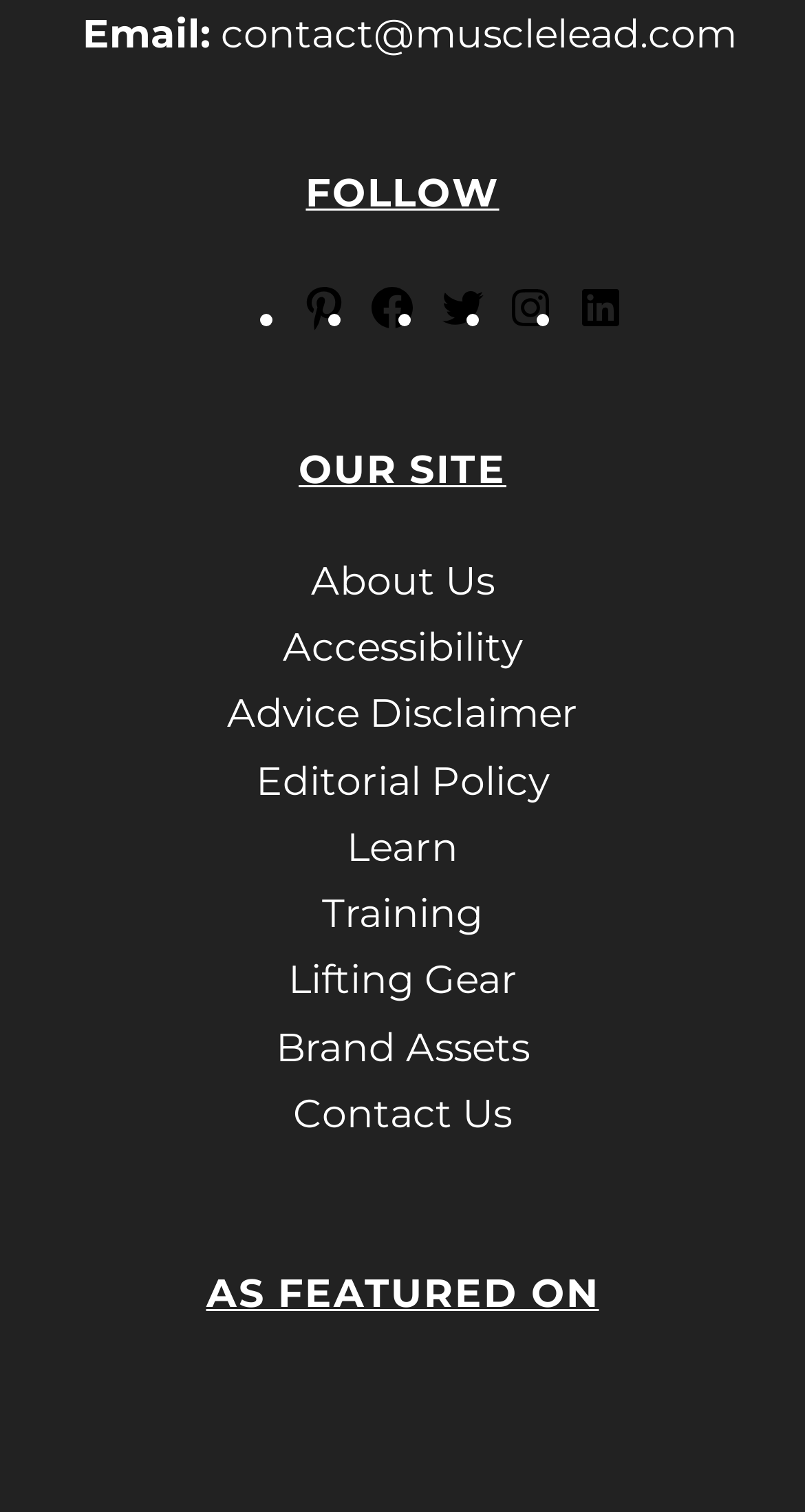Specify the bounding box coordinates of the element's region that should be clicked to achieve the following instruction: "click the contact email". The bounding box coordinates consist of four float numbers between 0 and 1, in the format [left, top, right, bottom].

[0.274, 0.007, 0.915, 0.038]